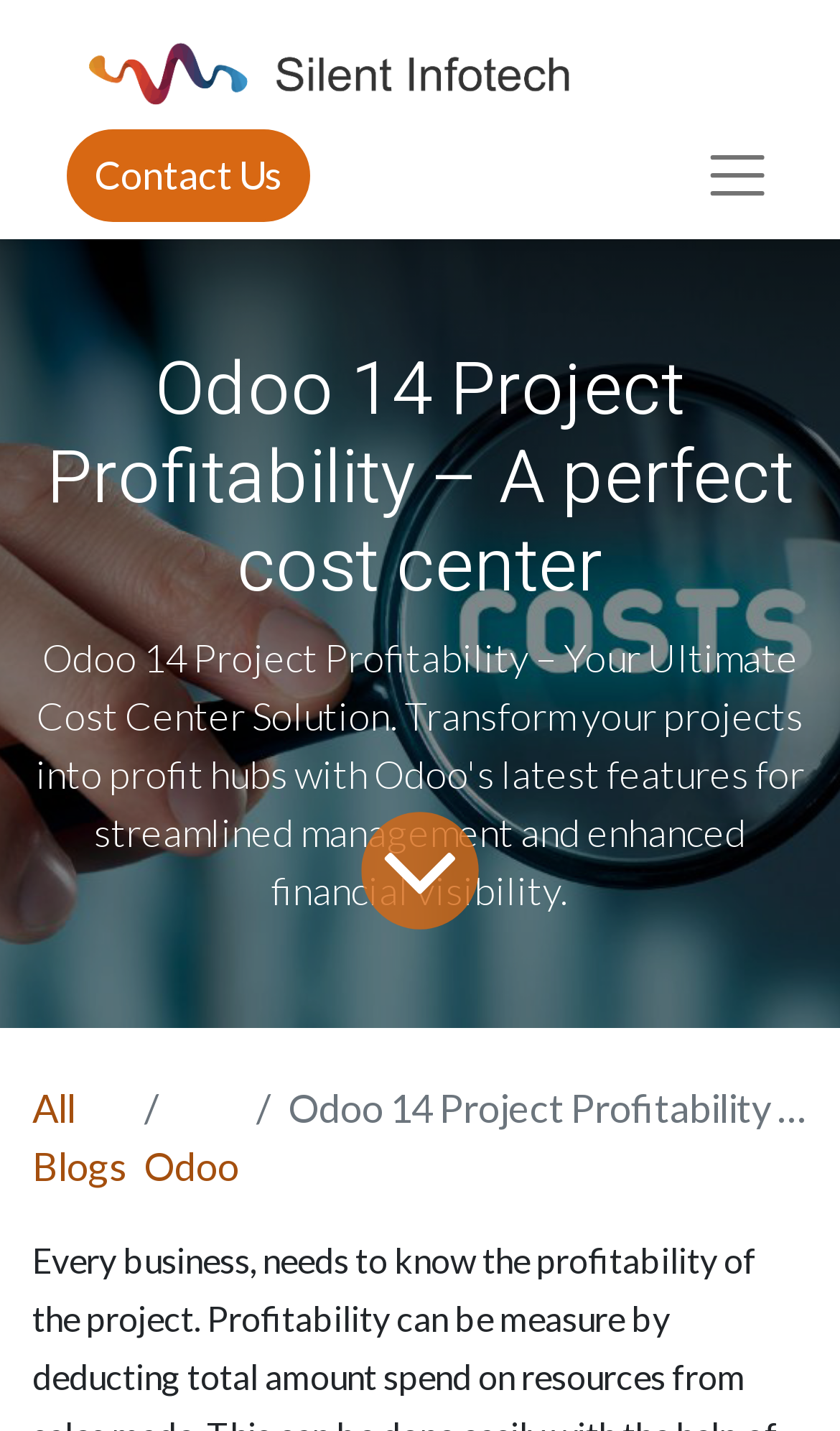Using the description "Contact Us", predict the bounding box of the relevant HTML element.

[0.079, 0.09, 0.369, 0.156]